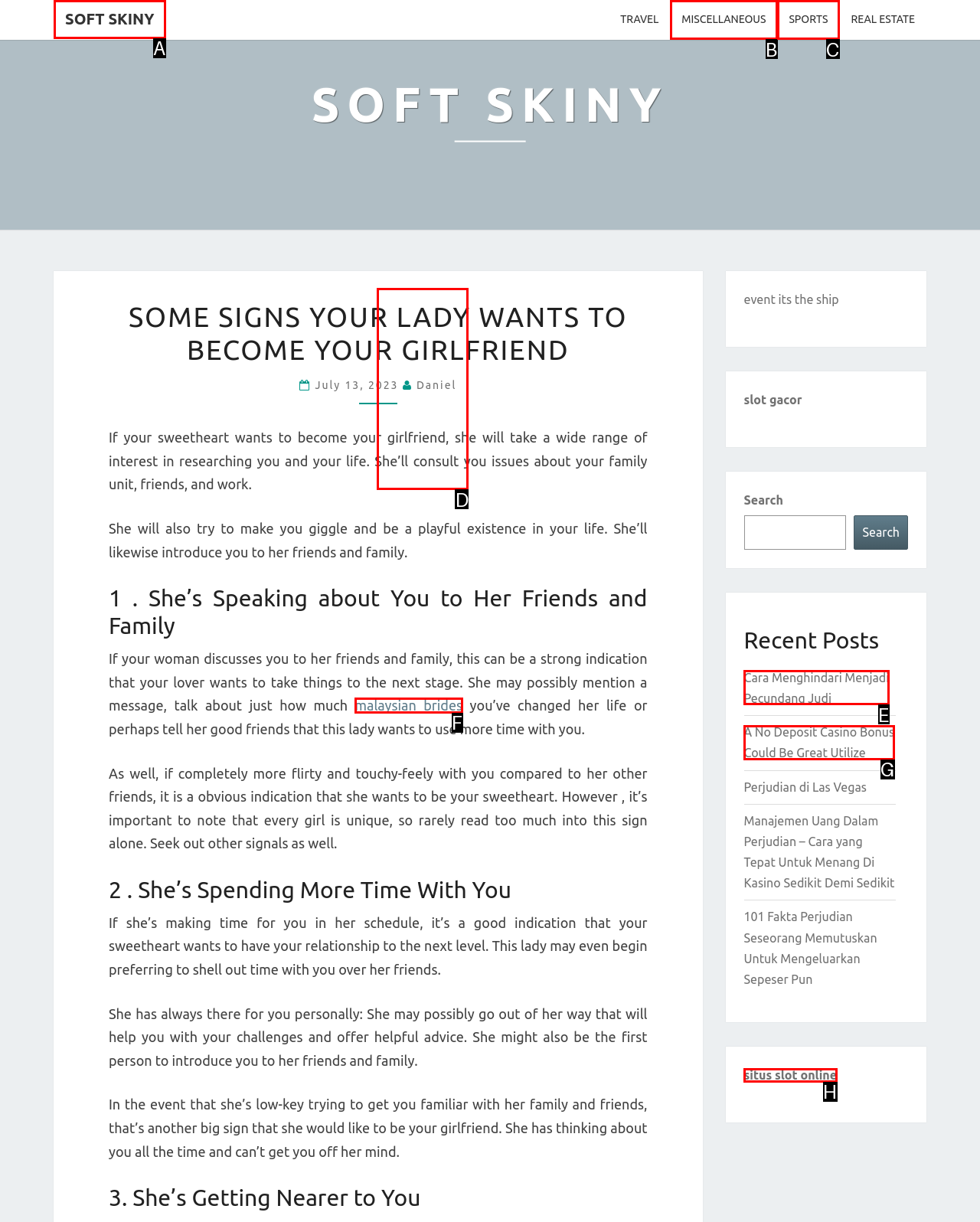Tell me which one HTML element I should click to complete the following instruction: Read the article 'SOME SIGNS YOUR LADY WANTS TO BECOME YOUR GIRLFRIEND'
Answer with the option's letter from the given choices directly.

D